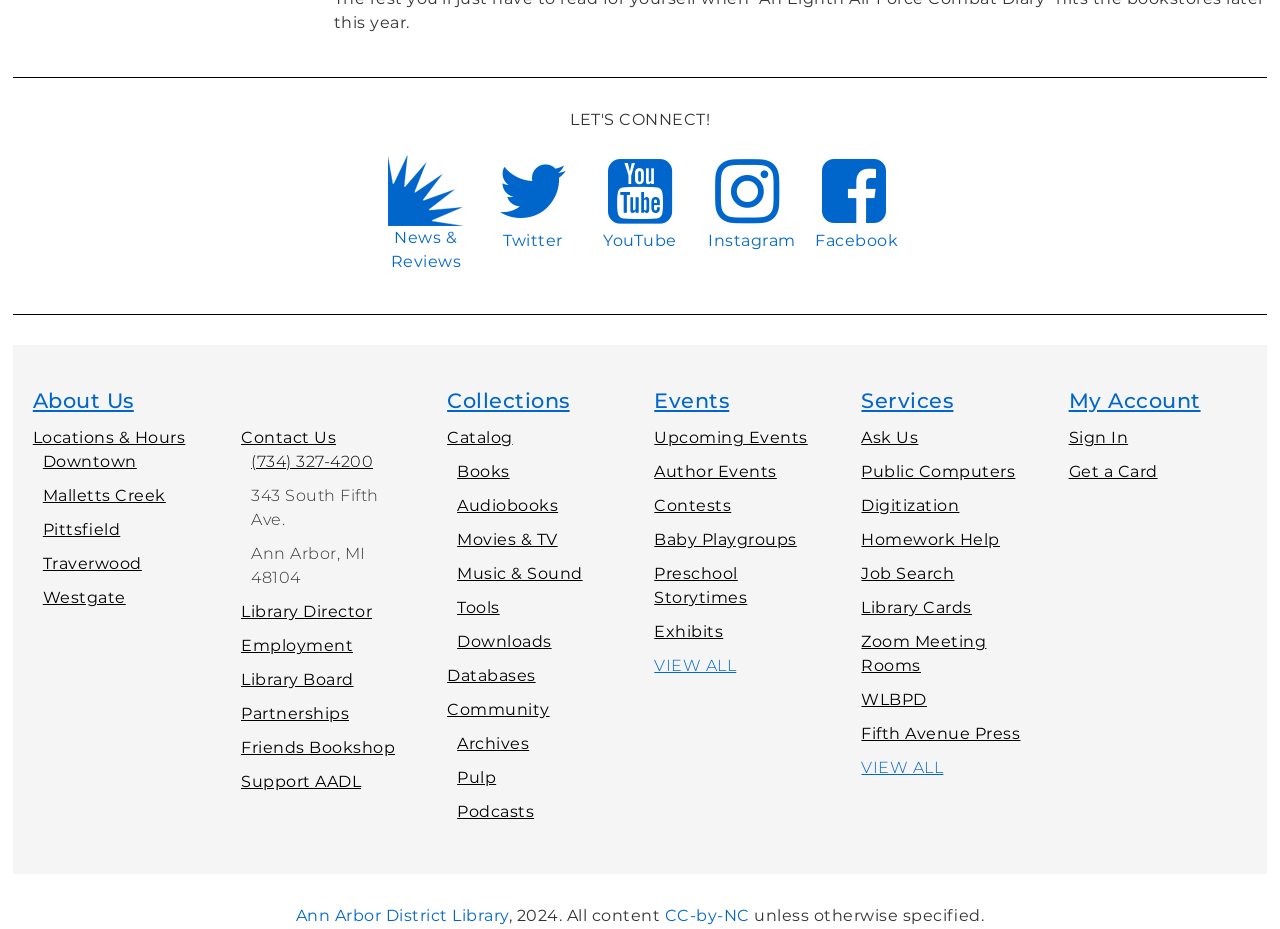What is the phone number of the library?
Please answer the question with as much detail and depth as you can.

I found the answer by looking at the link with the phone number '(734) 327-4200' in the contact information section of the page.